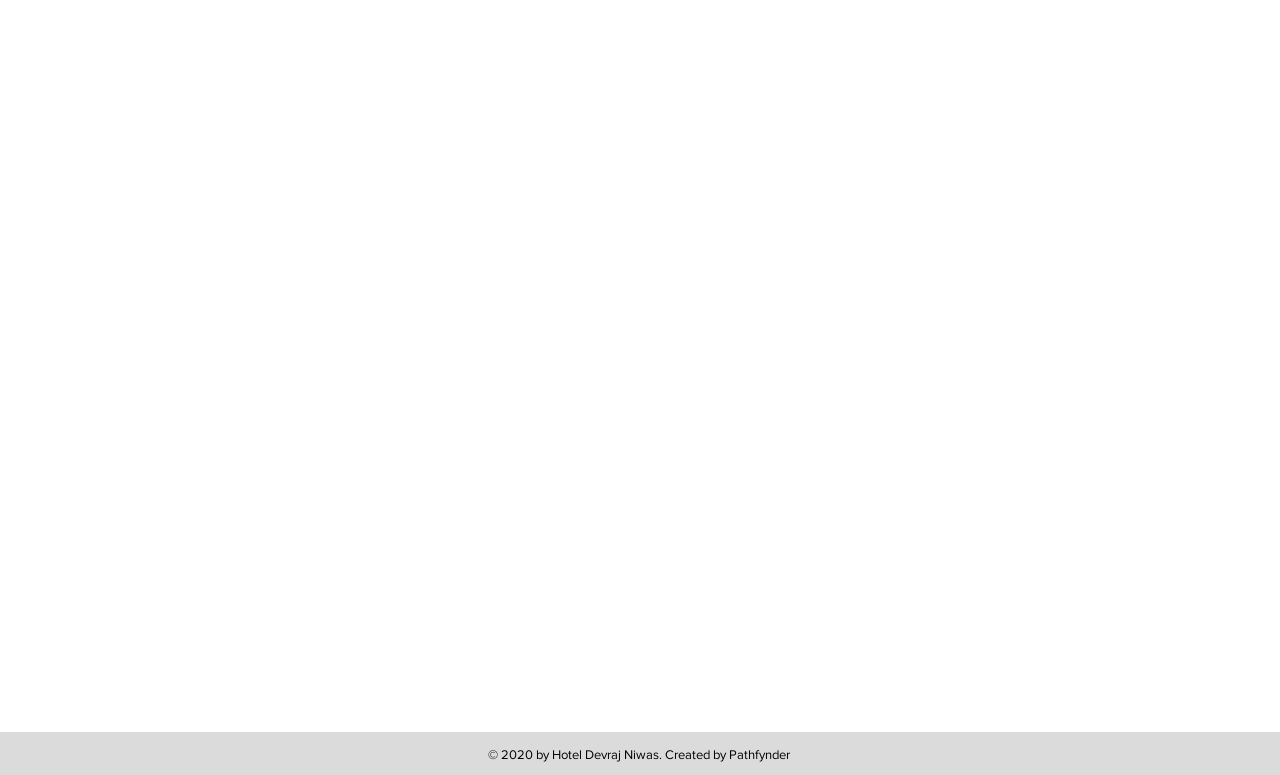Given the webpage screenshot, identify the bounding box of the UI element that matches this description: "Pathfynder".

[0.57, 0.964, 0.617, 0.983]